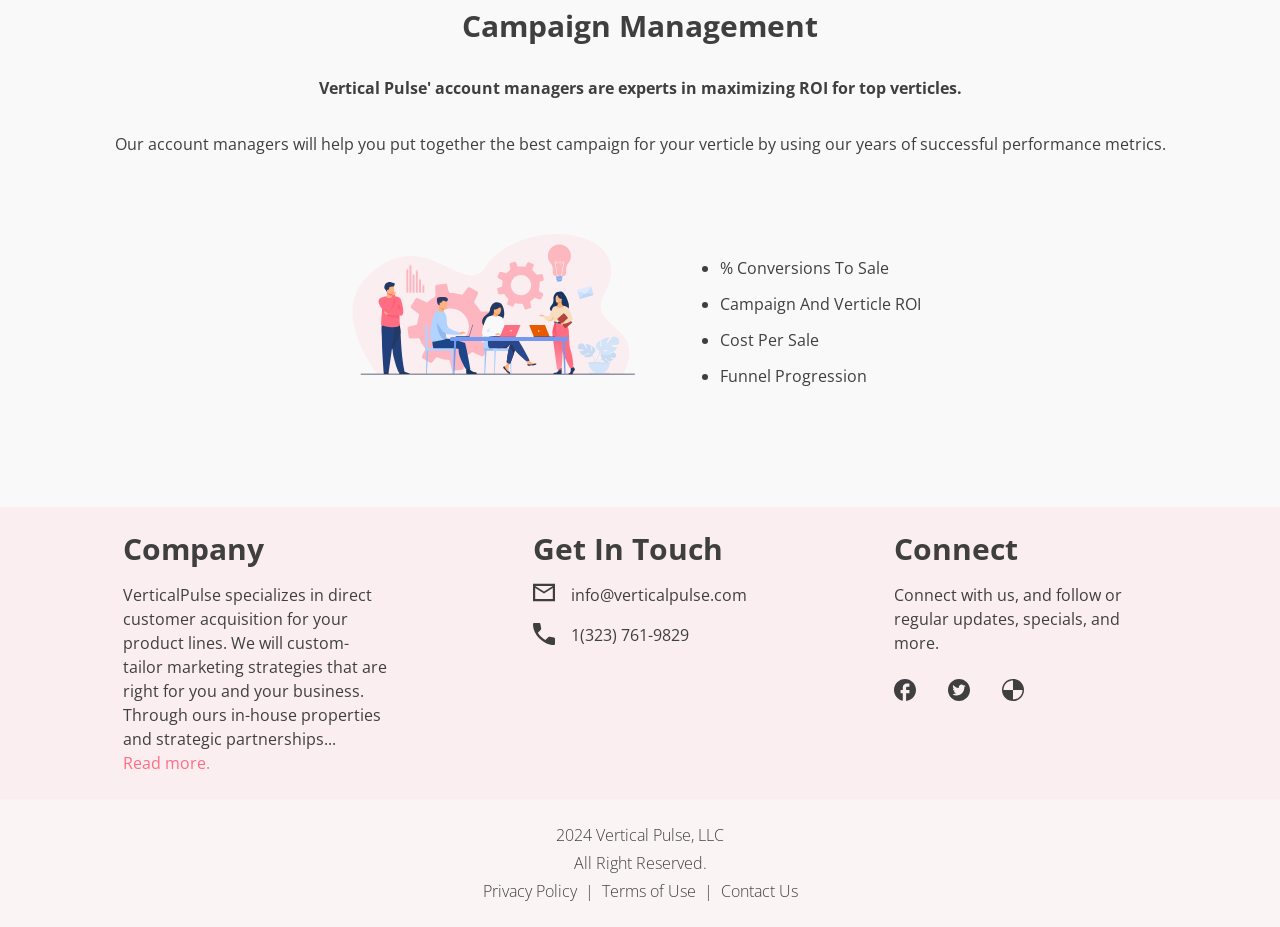What social media platforms can I connect with VerticalPulse on?
Provide a detailed answer to the question, using the image to inform your response.

The webpage shows three social media icons, indicating that VerticalPulse can be connected with on three different platforms, as shown in the 'Connect' section.